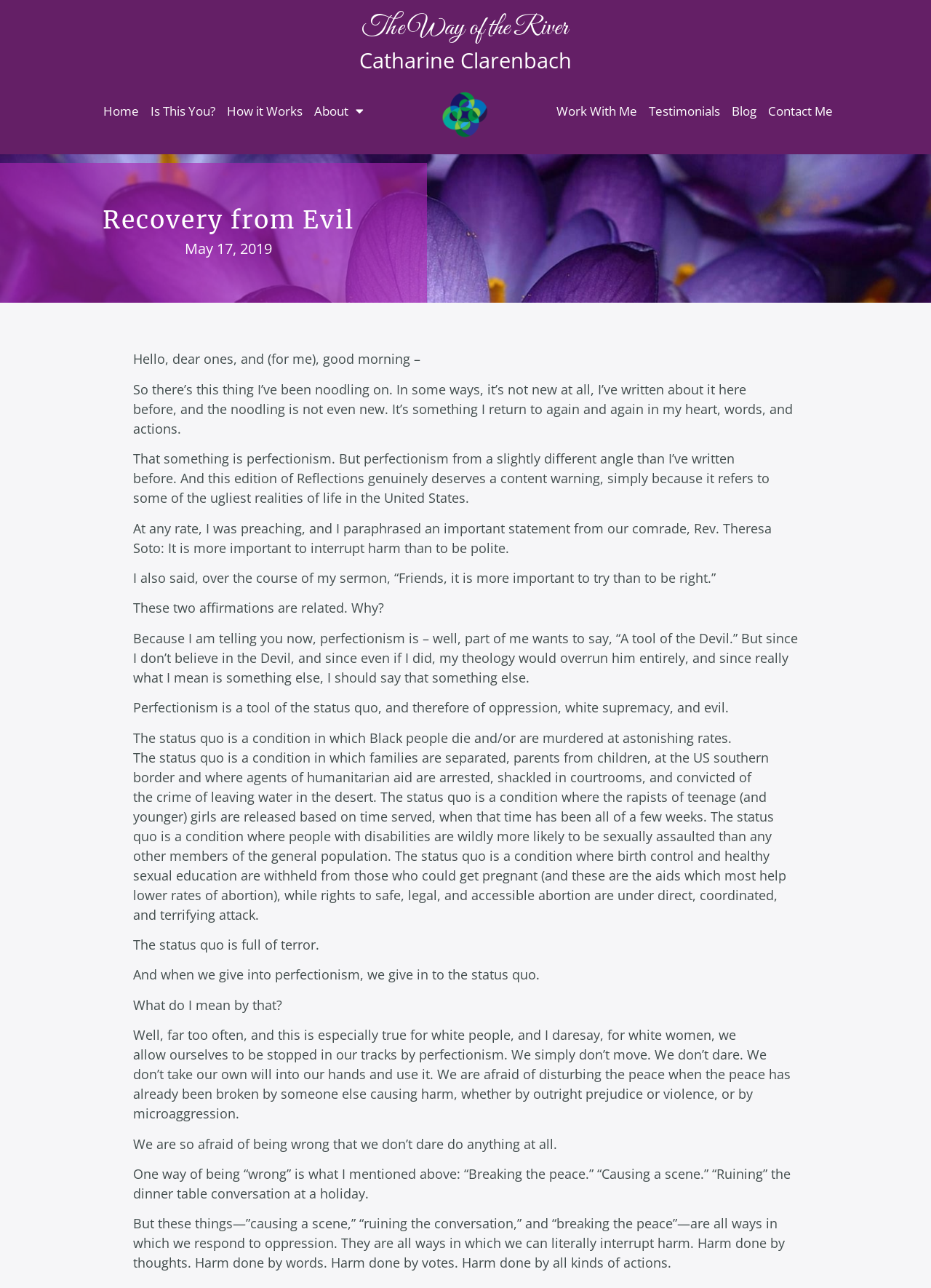Please identify the bounding box coordinates of the element I need to click to follow this instruction: "Check Privacy Policy".

None